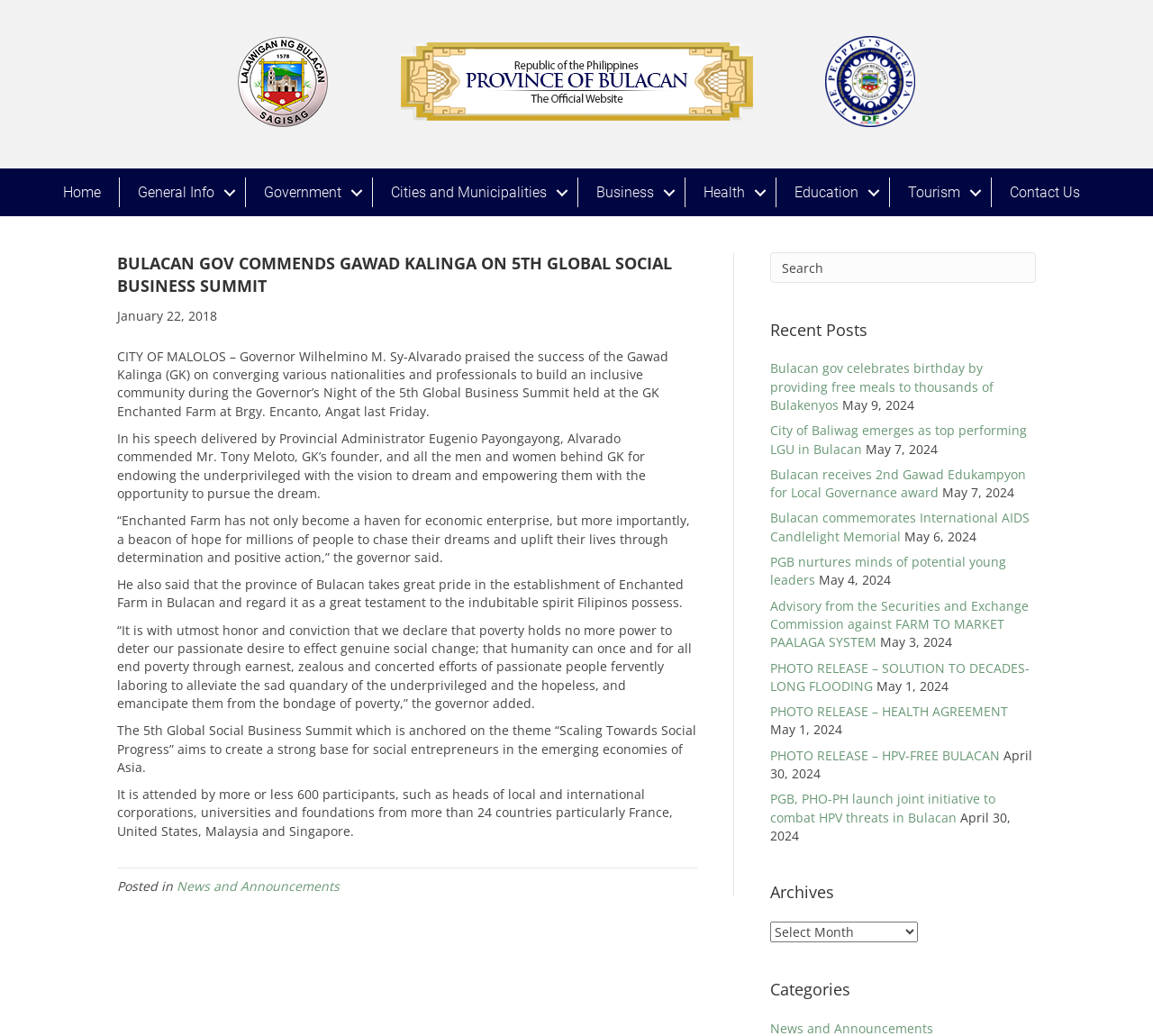How many links are in the navigation menu?
Answer the question using a single word or phrase, according to the image.

9